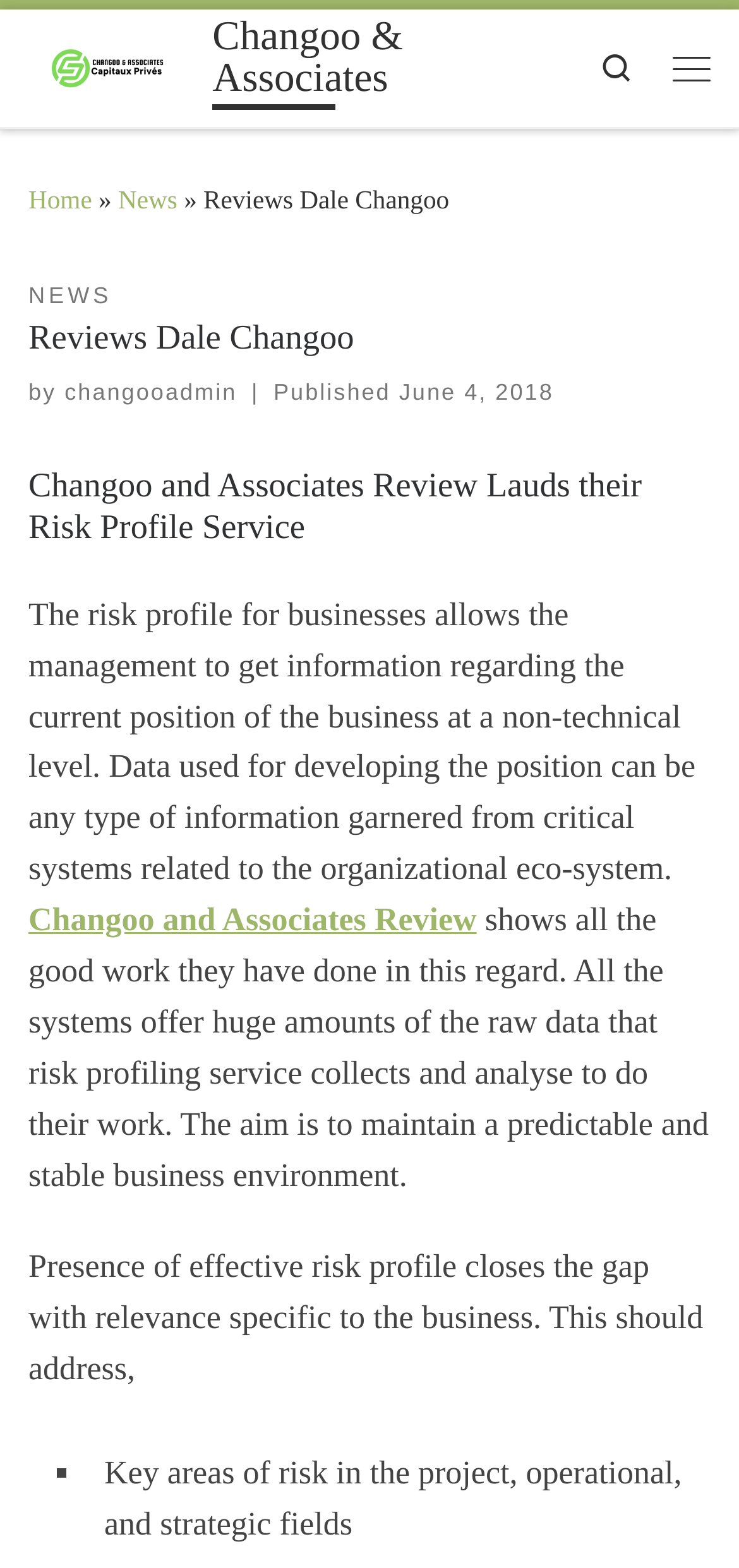Please locate the bounding box coordinates of the element that should be clicked to achieve the given instruction: "Search for something".

[0.781, 0.008, 0.885, 0.079]